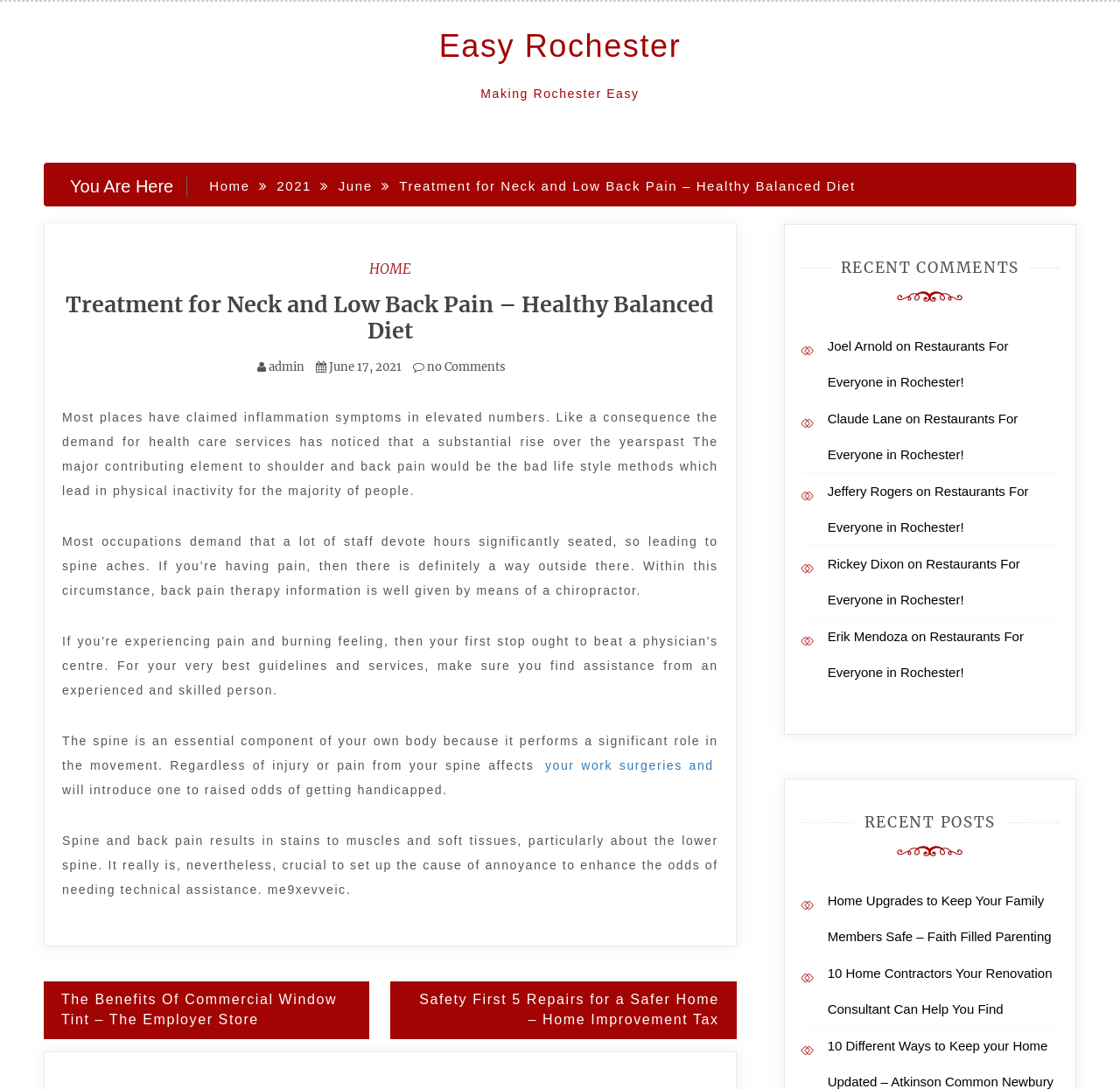Identify the bounding box coordinates of the section that should be clicked to achieve the task described: "Check the recent post 'Home Upgrades to Keep Your Family Members Safe – Faith Filled Parenting'".

[0.739, 0.82, 0.939, 0.867]